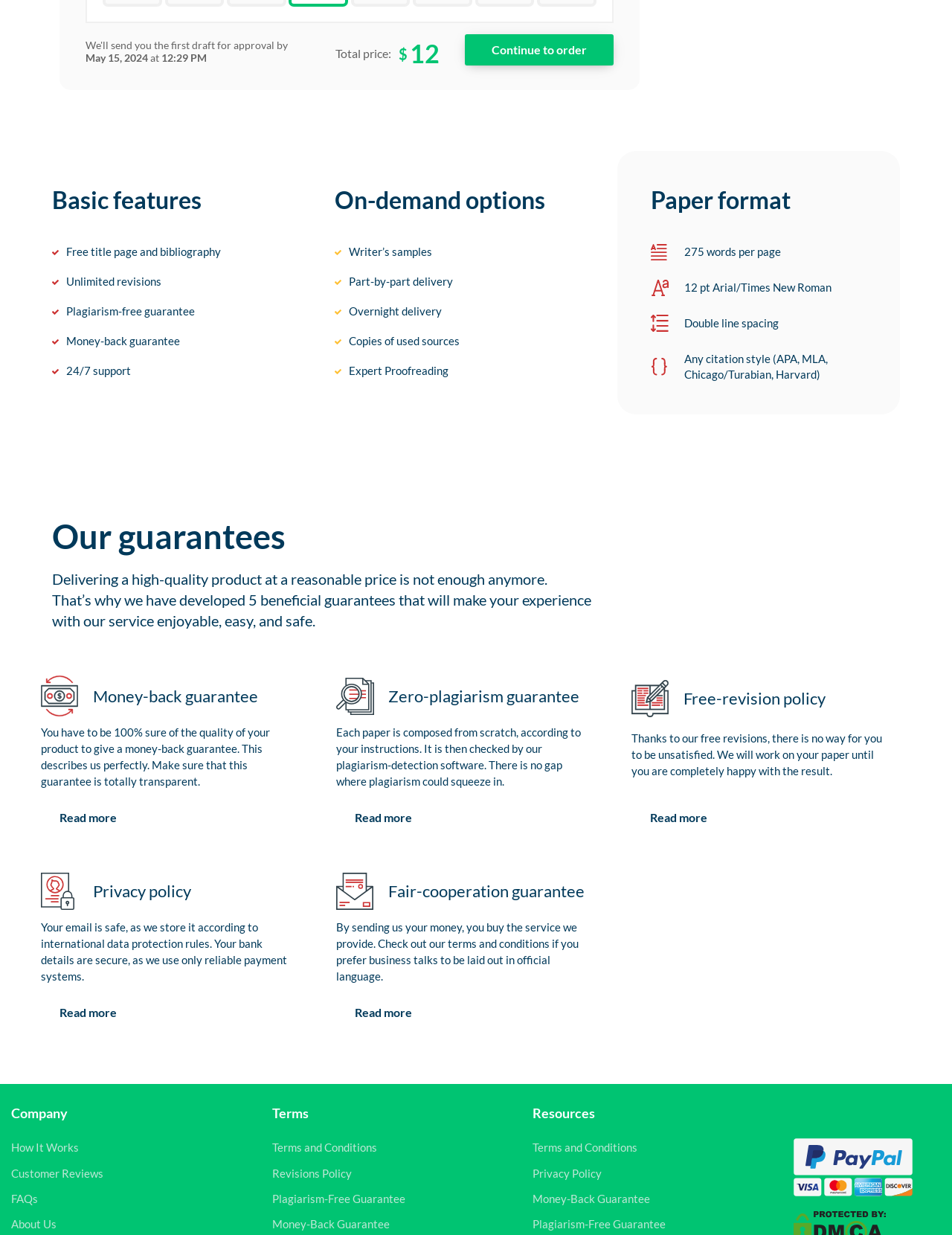What is the purpose of the 'Continue to order' button?
Please provide a single word or phrase answer based on the image.

To proceed with the order